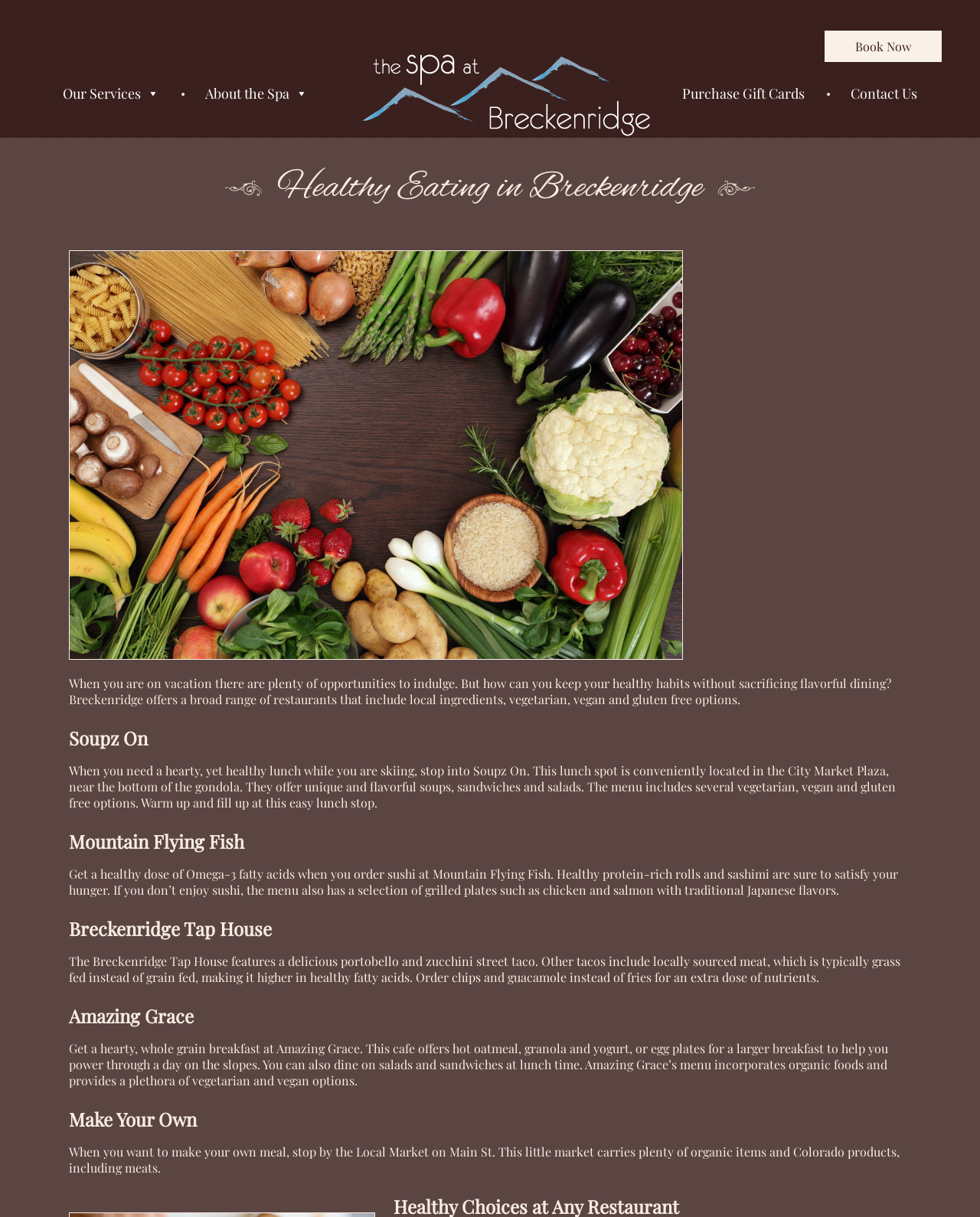Provide a short answer using a single word or phrase for the following question: 
What is the location of the restaurants mentioned in these articles?

Breckenridge